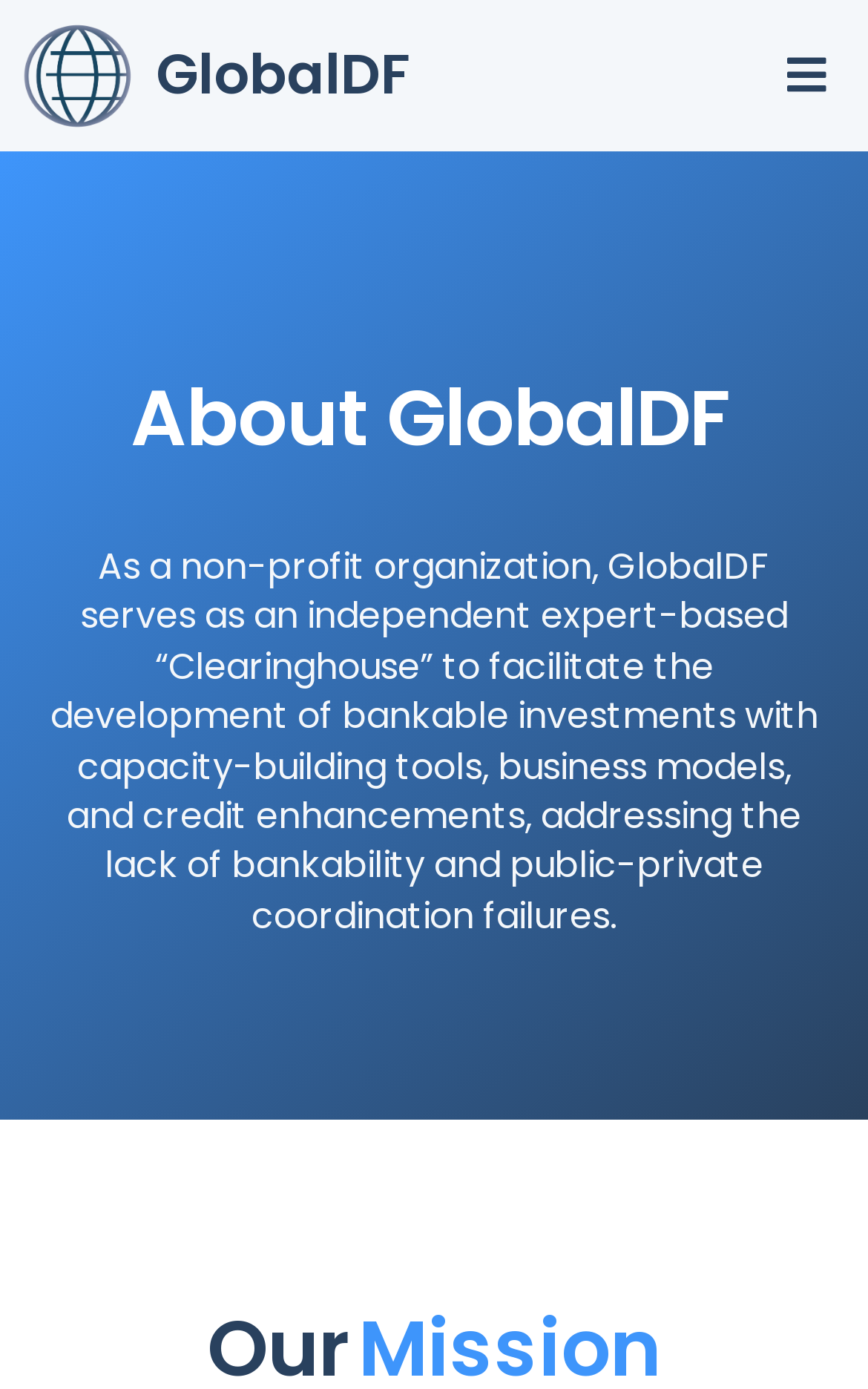Using the description "Read More", locate and provide the bounding box of the UI element.

[0.537, 0.811, 0.821, 0.847]